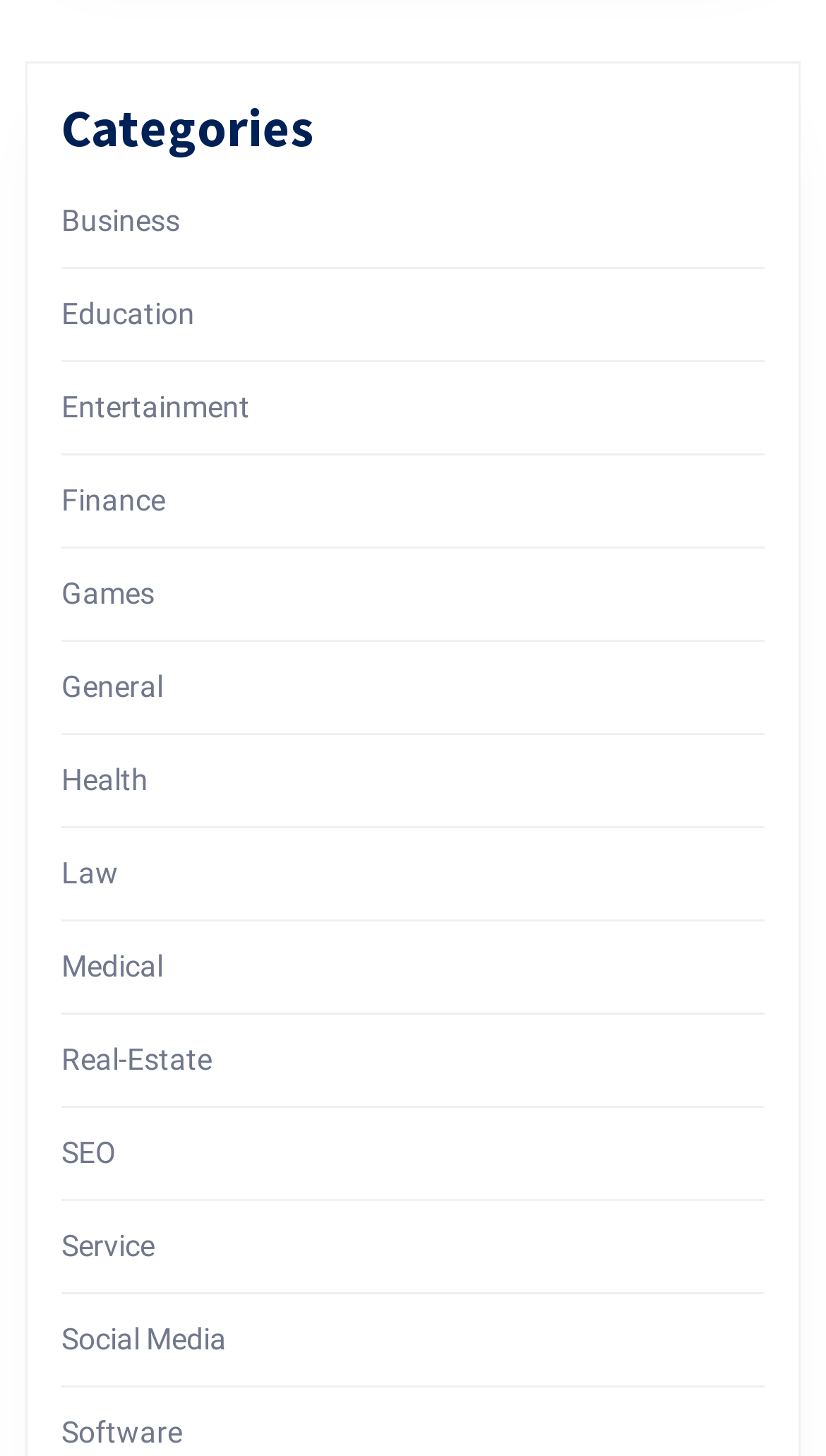Locate the bounding box coordinates of the clickable region to complete the following instruction: "Browse Entertainment category."

[0.074, 0.268, 0.303, 0.292]